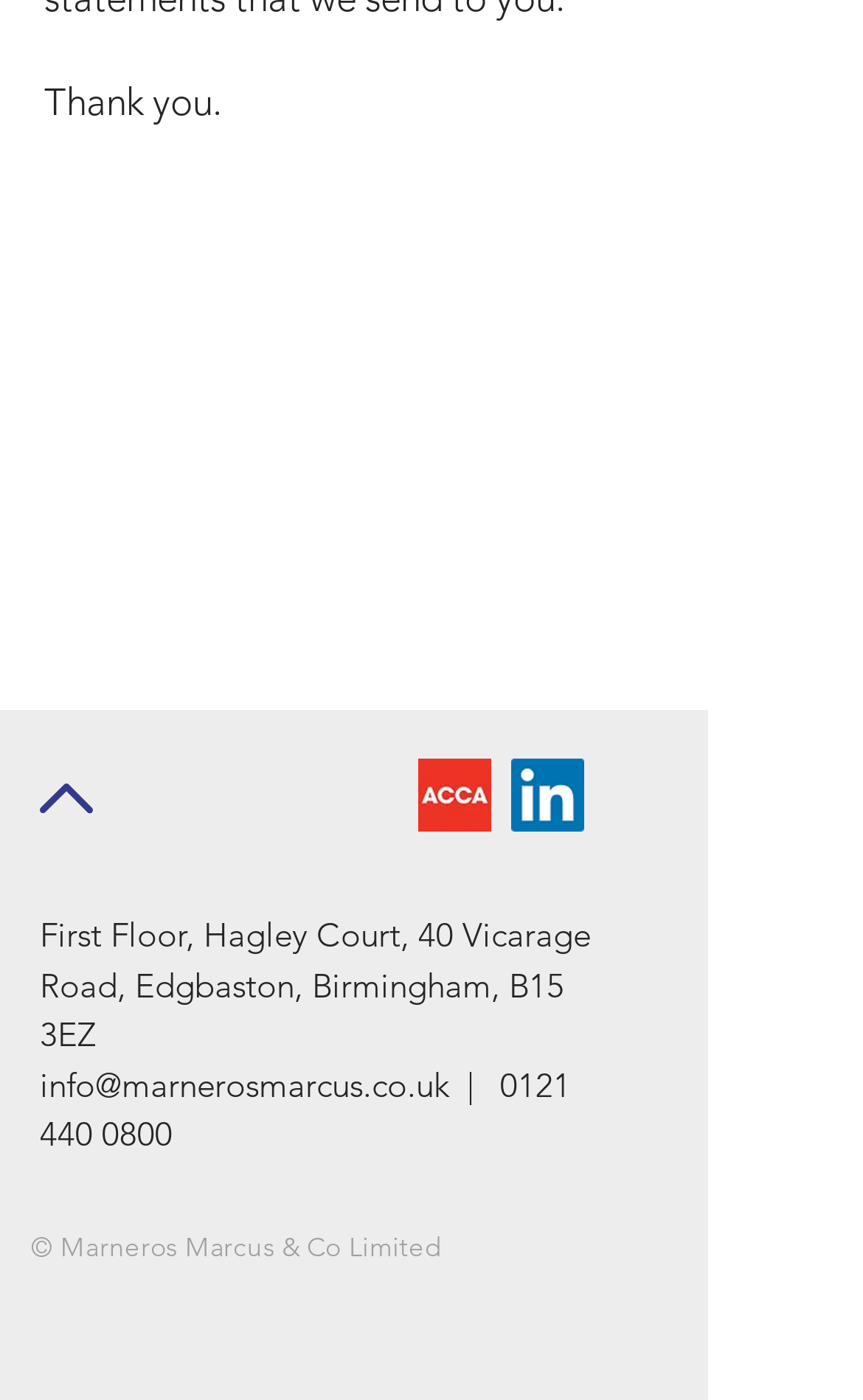Please determine the bounding box coordinates for the element with the description: "0121 440 0800".

[0.046, 0.759, 0.662, 0.825]